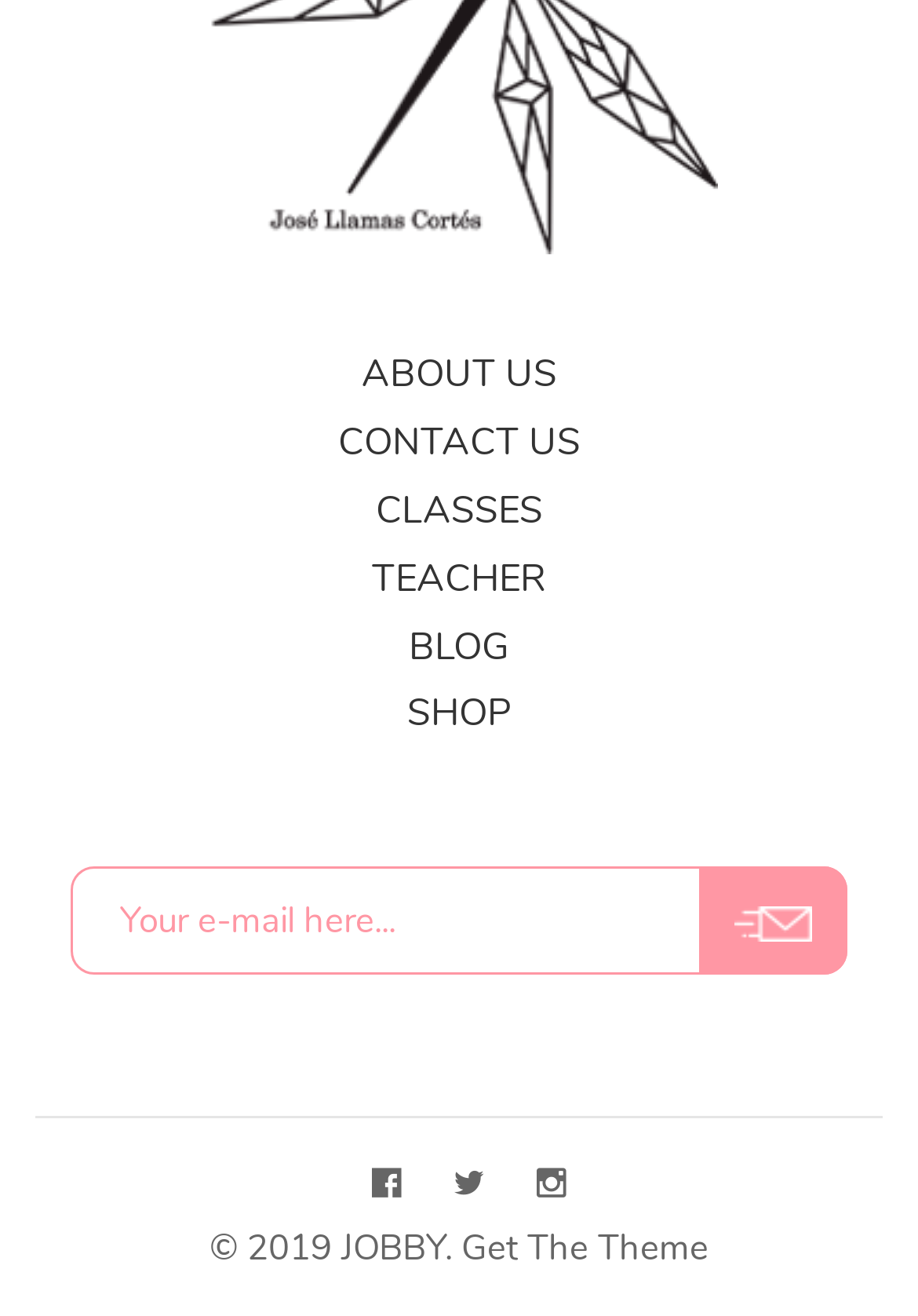What is the position of the 'BLOG' link?
Using the image as a reference, deliver a detailed and thorough answer to the question.

I compared the x1 coordinates of the navigation links and found that the 'BLOG' link has a higher x1 value than the 'CLASSES' and 'TEACHER' links, but lower than the 'SHOP' link, indicating that it is the fifth link from the left.